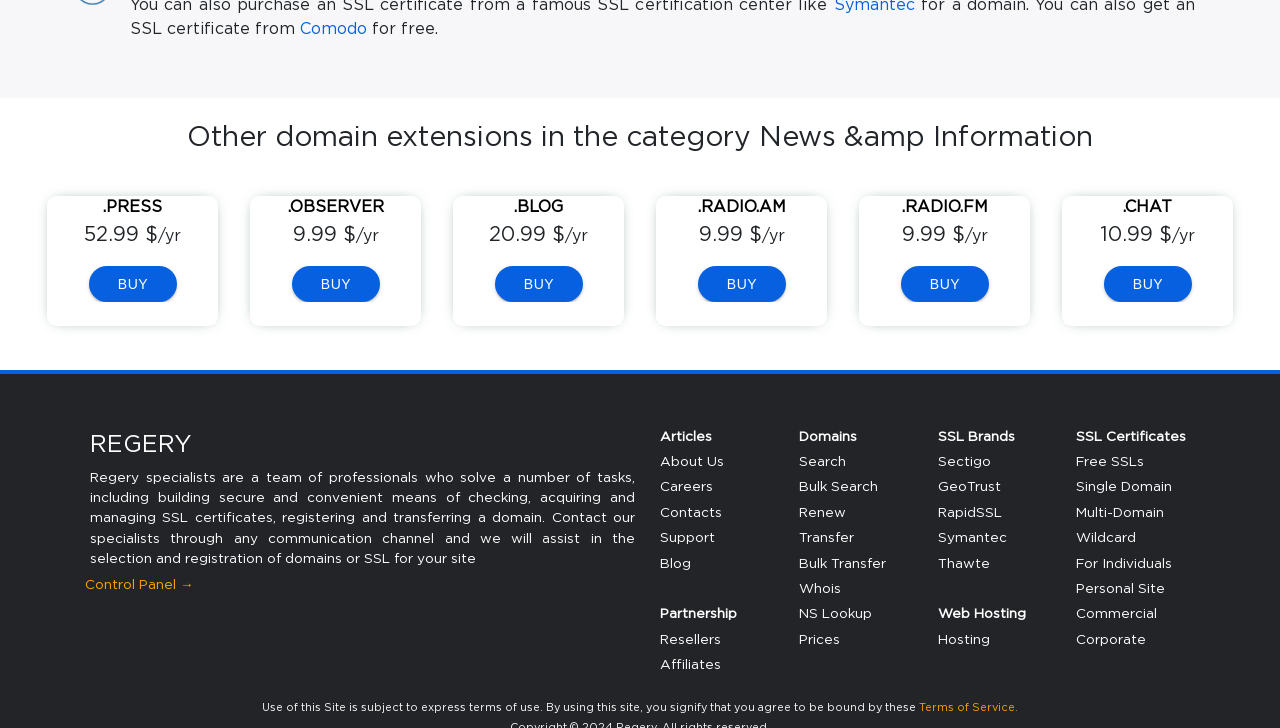What is the purpose of Regery specialists?
Refer to the image and provide a thorough answer to the question.

According to the text, Regery specialists are a team of professionals who solve a number of tasks, including building secure and convenient means of checking, acquiring and managing SSL certificates, registering and transferring a domain.